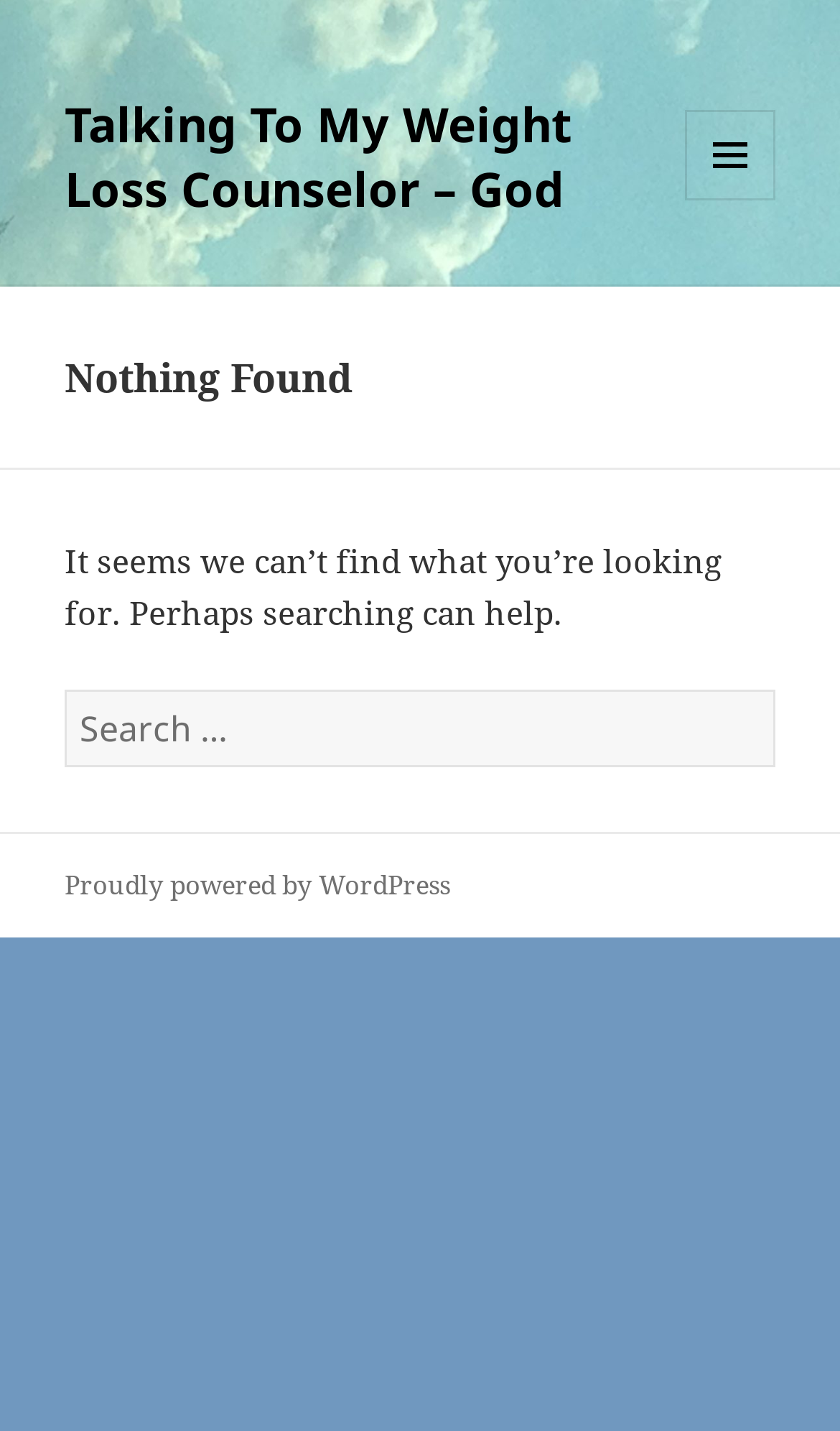Describe every aspect of the webpage in a detailed manner.

The webpage is an archive page for Christmas candy-related content on a blog called "Talking To My Weight Loss Counselor - God". At the top, there is a link to the blog's homepage, followed by a button to access the menu and widgets. 

Below the top section, the main content area is divided into two parts. The top part is a header section with a heading that reads "Nothing Found", indicating that the search query did not yield any results. Below the heading, there is a paragraph of text that suggests using the search function to find what the user is looking for.

The search function is located directly below the text, consisting of a search box with a label "Search for:" and a "Search" button to the right of the box. 

At the bottom of the page, there is a footer section with a link to WordPress, indicating that the blog is powered by the platform.